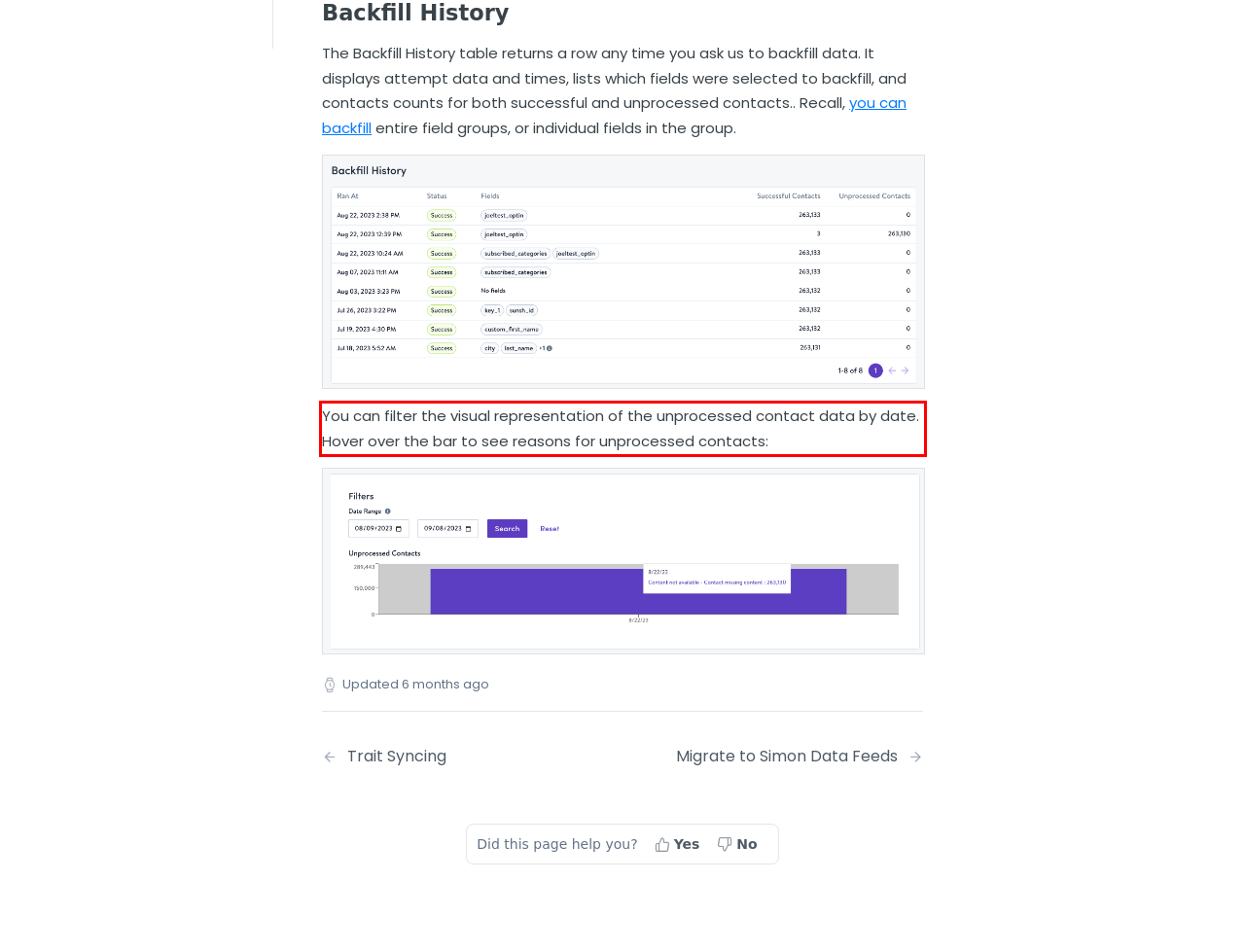The screenshot you have been given contains a UI element surrounded by a red rectangle. Use OCR to read and extract the text inside this red rectangle.

You can filter the visual representation of the unprocessed contact data by date. Hover over the bar to see reasons for unprocessed contacts: